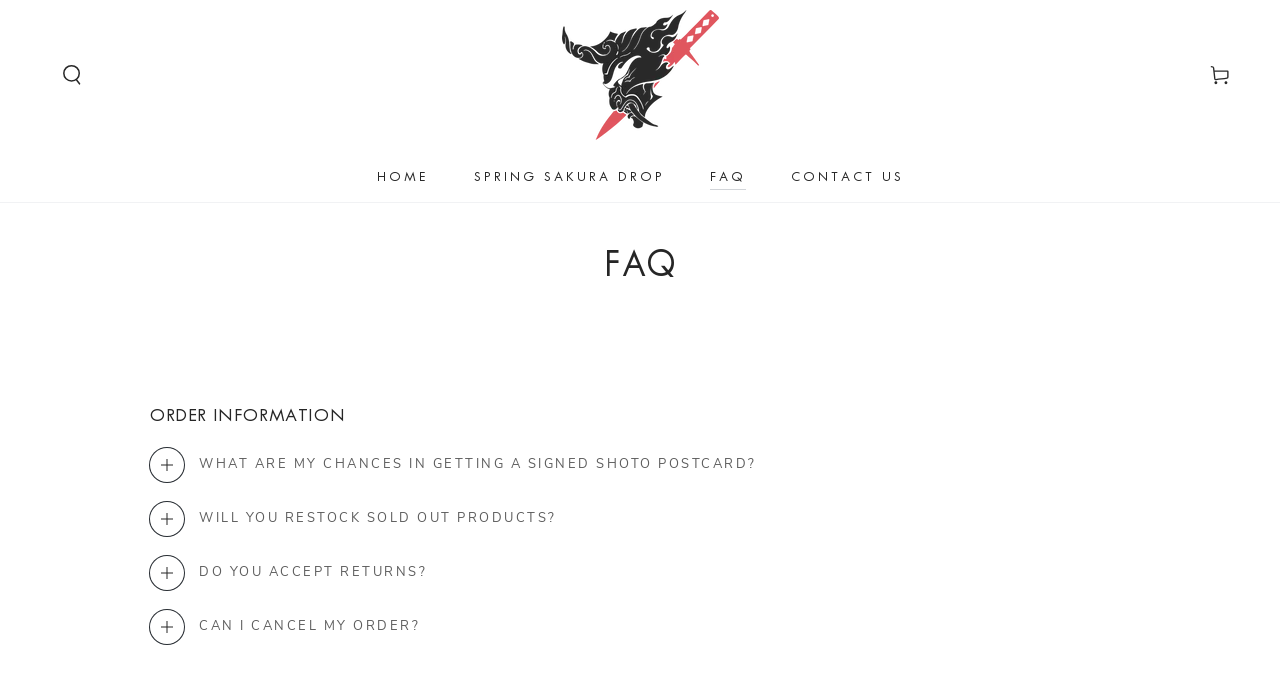Look at the image and give a detailed response to the following question: What is the purpose of the search button?

The search button is labeled 'Search our site', indicating that its purpose is to allow users to search for content within the website.